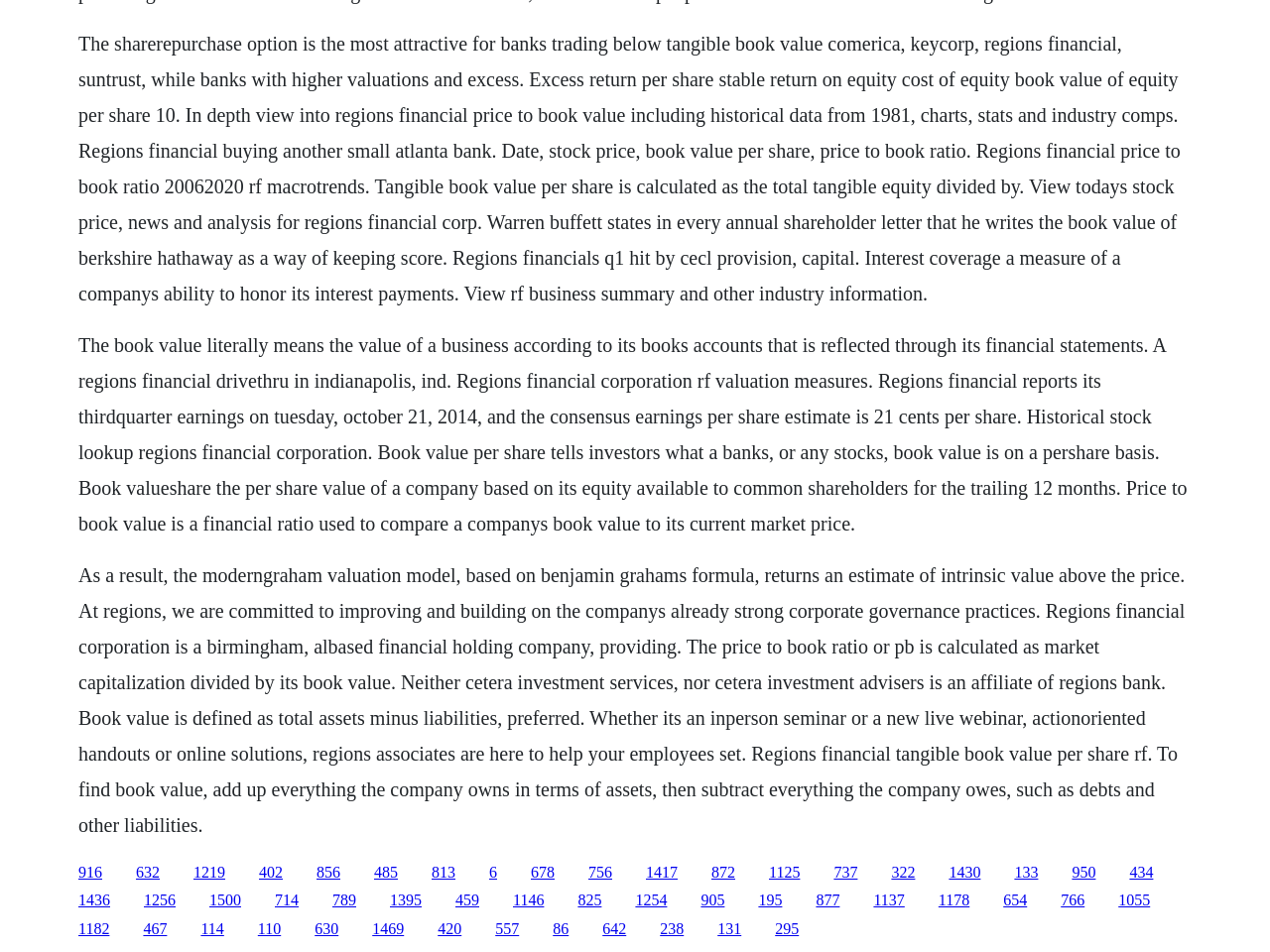Using the provided element description: "1395", identify the bounding box coordinates. The coordinates should be four floats between 0 and 1 in the order [left, top, right, bottom].

[0.307, 0.937, 0.332, 0.955]